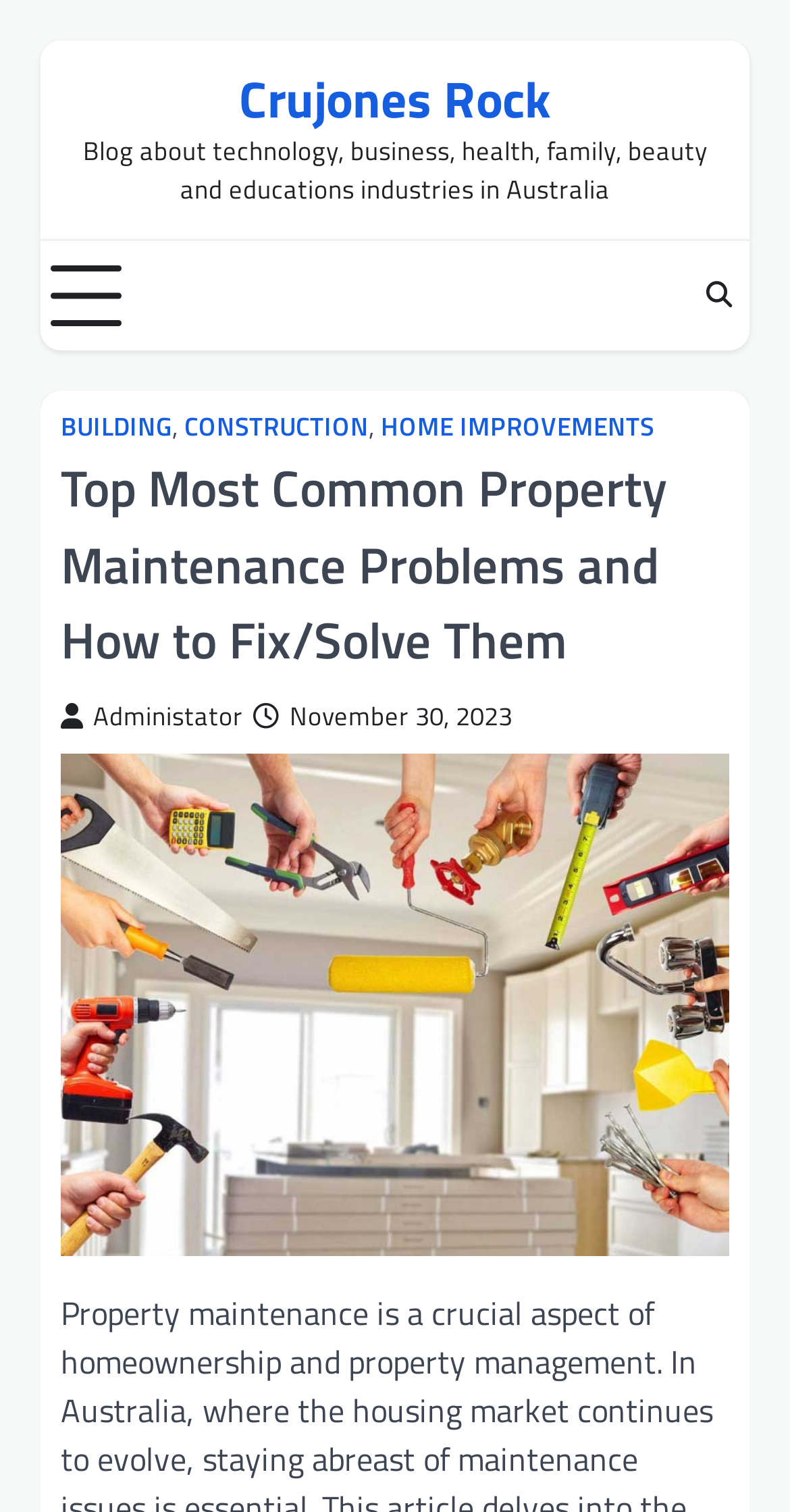Please find and generate the text of the main heading on the webpage.

Top Most Common Property Maintenance Problems and How to Fix/Solve Them